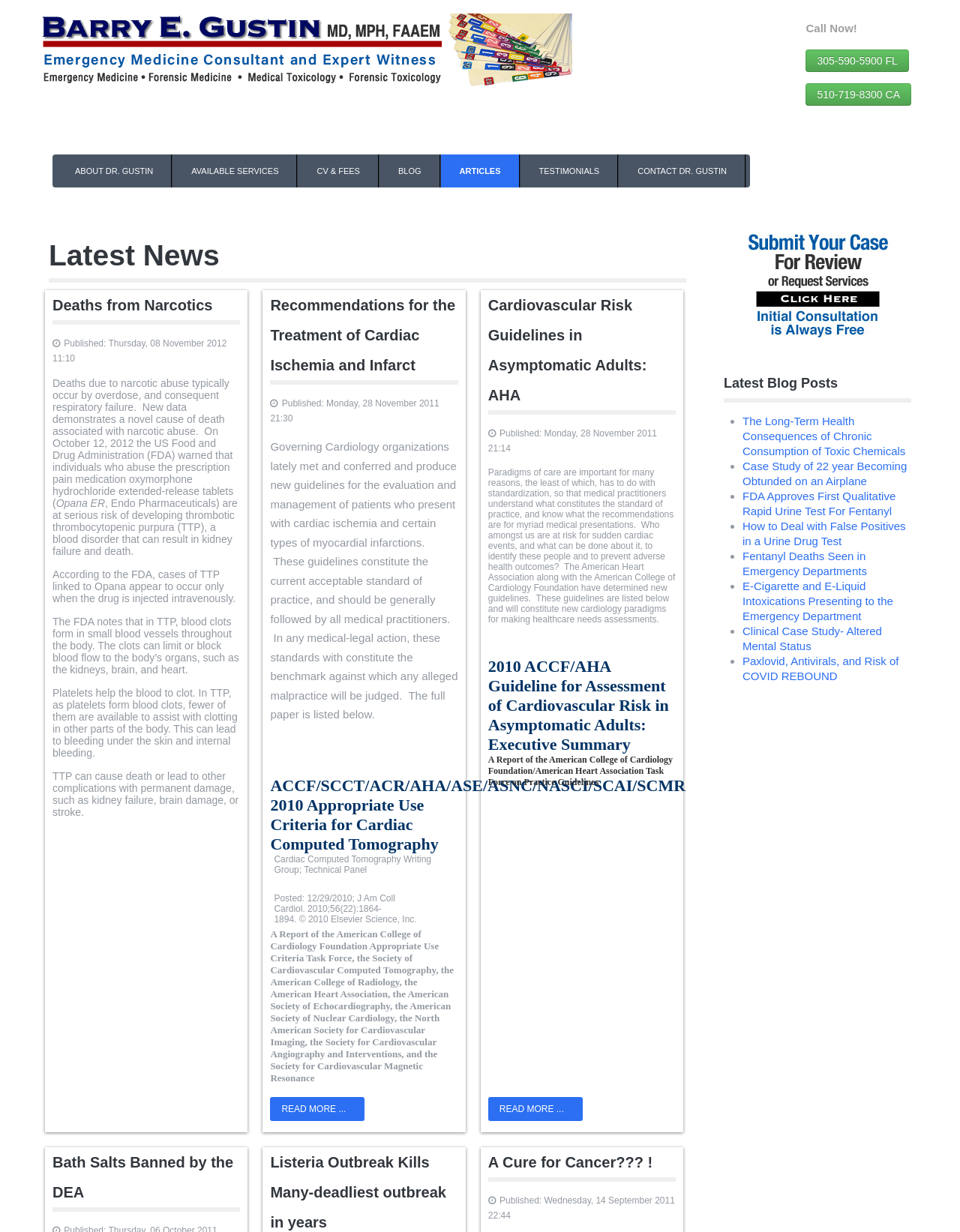Using the information shown in the image, answer the question with as much detail as possible: What is the purpose of the guidelines for the treatment of cardiac ischemia and infarct?

The guidelines for the treatment of cardiac ischemia and infarct are intended to provide a standard of practice for medical practitioners to evaluate and manage patients who present with cardiac ischemia and certain types of myocardial infarctions.